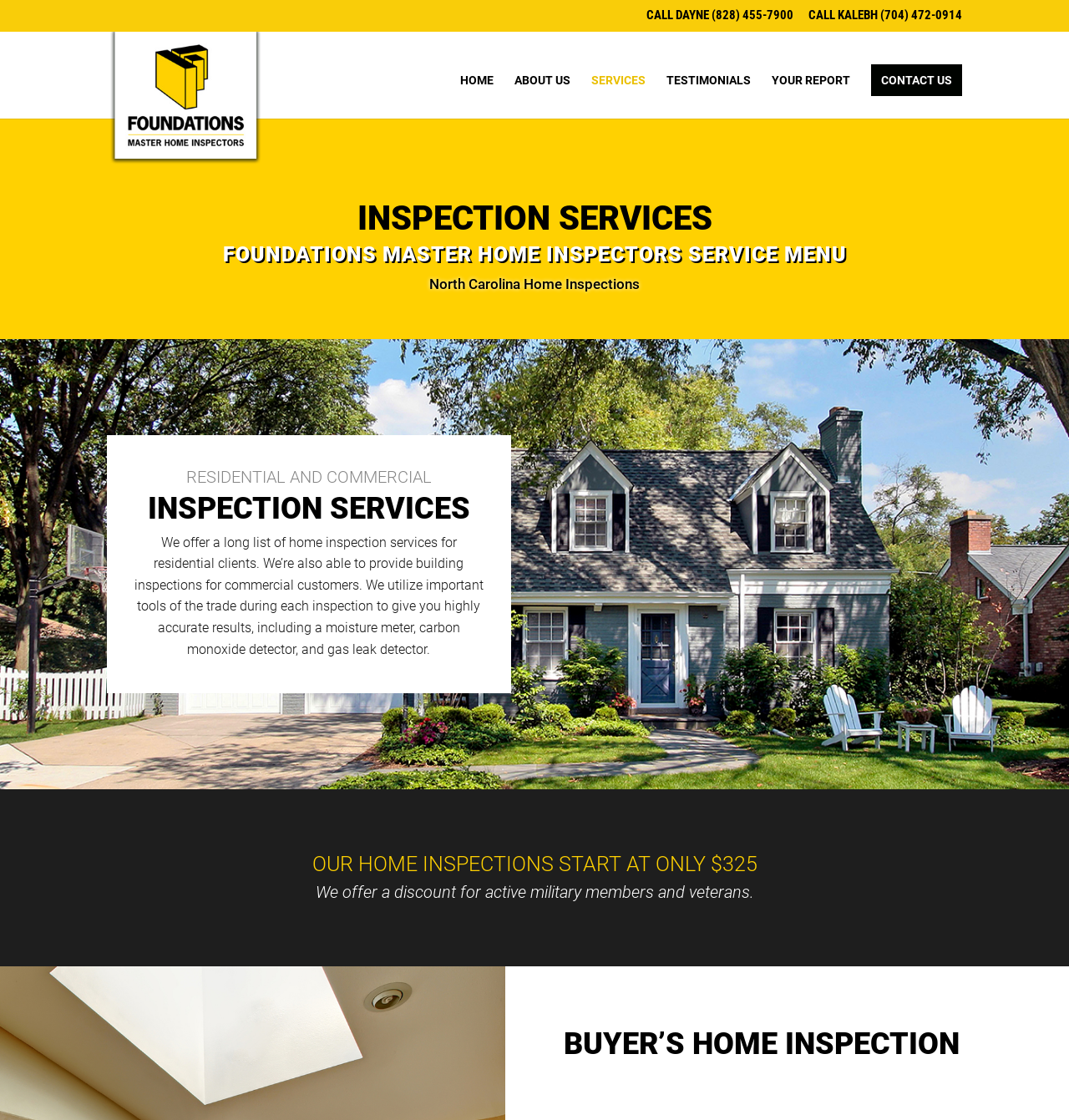Kindly provide the bounding box coordinates of the section you need to click on to fulfill the given instruction: "Contact us".

[0.815, 0.057, 0.9, 0.085]